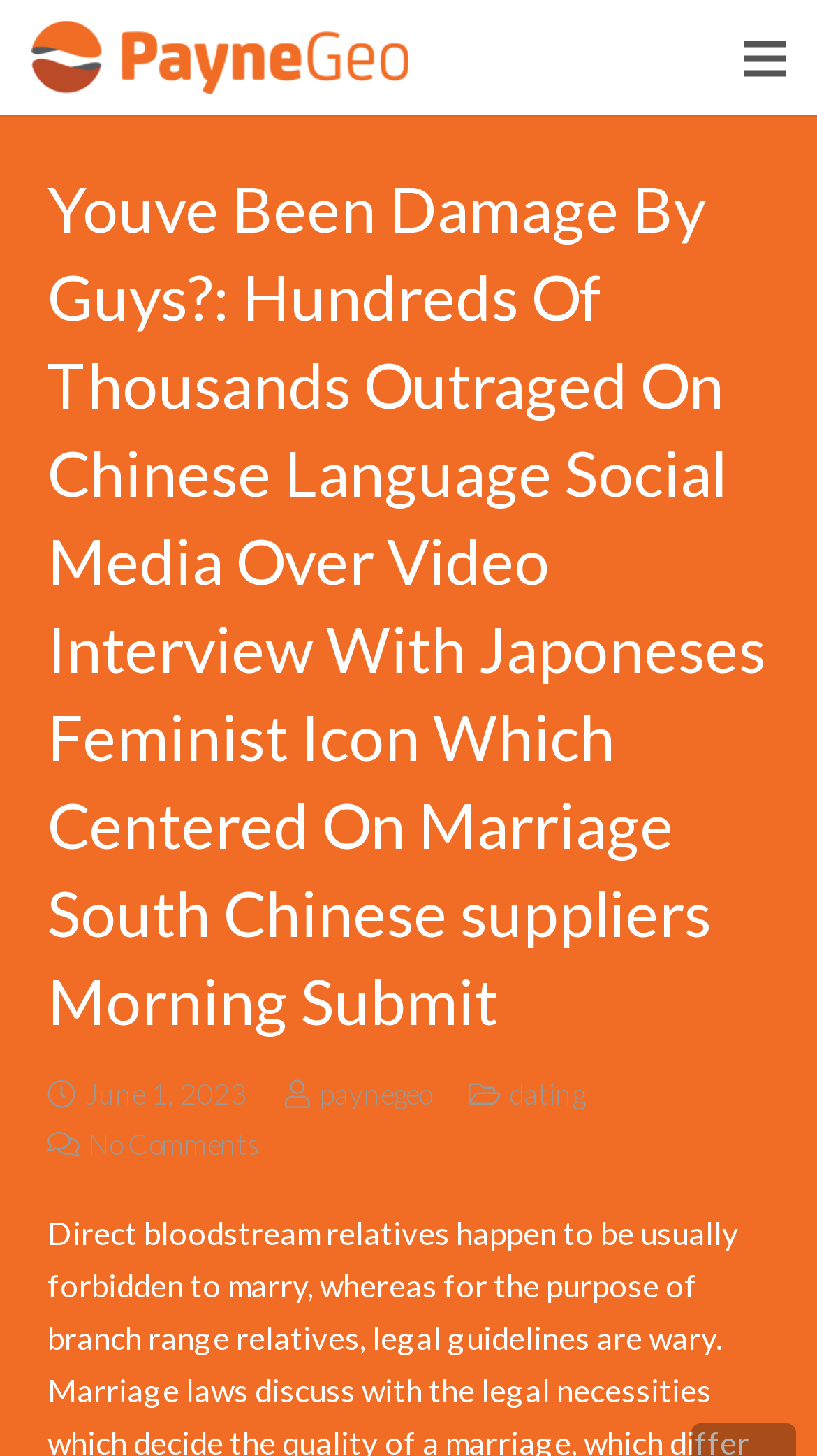What is the category of the article?
Provide an in-depth and detailed answer to the question.

I found the category of the article by looking at the link elements in the article section, and noticed that one of the links is 'dating', which suggests that the article is related to dating.